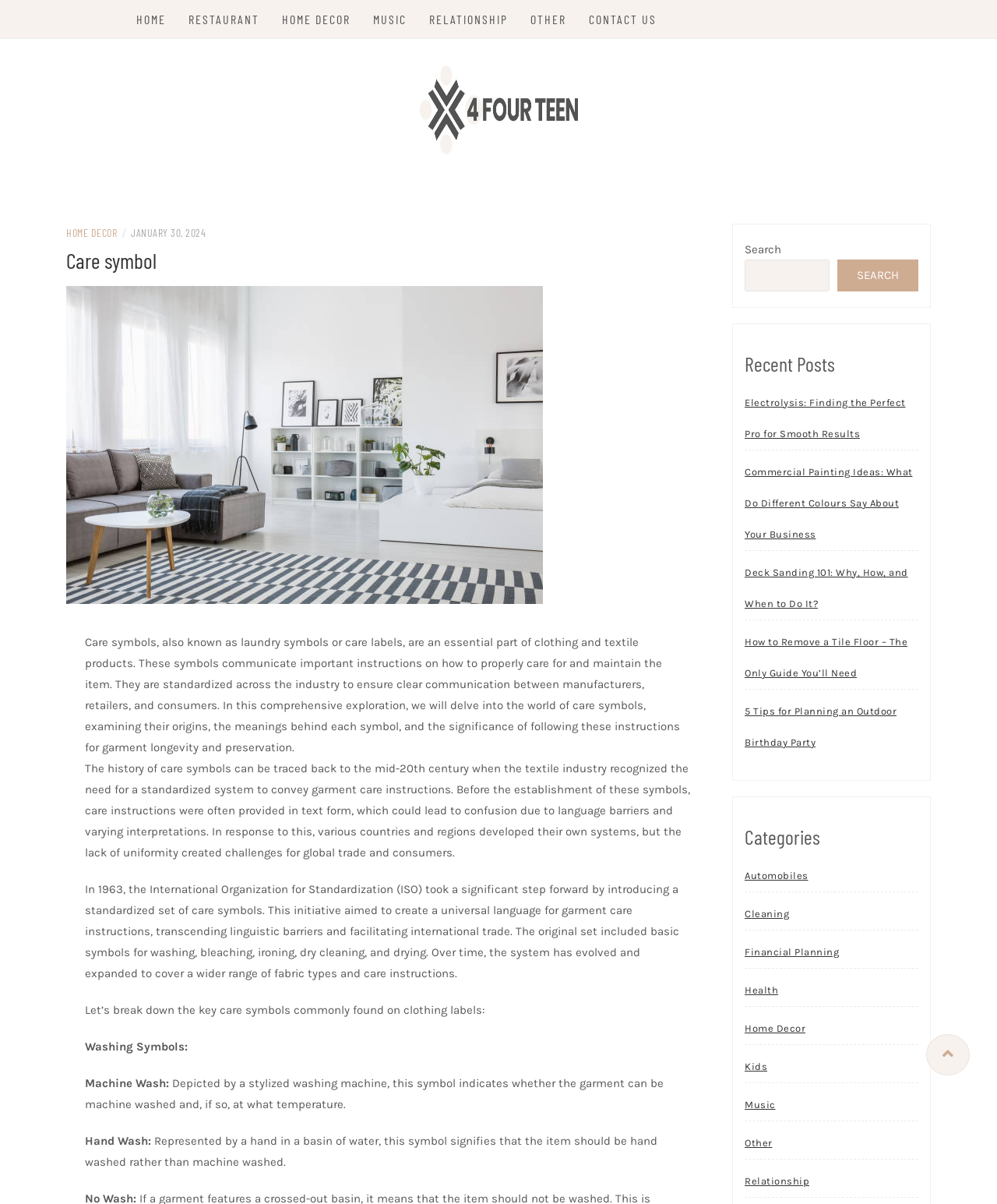Explain the contents of the webpage comprehensively.

This webpage is about care symbols, also known as laundry symbols or care labels, which are essential for clothing and textile products. The page has a main menu at the top, which includes links to HOME, RESTAURANT, HOME DECOR, MUSIC, RELATIONSHIP, OTHER, and CONTACT US. Below the main menu, there is a link to HOME DECOR, followed by a time indicator showing the current date, January 30, 2024.

The main content of the page is divided into sections. The first section has a heading "Care symbol" and provides an introduction to care symbols, explaining their importance and standardized system. The text is followed by a series of paragraphs discussing the history of care symbols, from their development in the mid-20th century to the introduction of a standardized set of care symbols by the International Organization for Standardization (ISO) in 1963.

The next section breaks down the key care symbols commonly found on clothing labels, including washing symbols, such as machine wash and hand wash. Each symbol is explained in detail, with a stylized washing machine indicating machine wash and a hand in a basin of water signifying hand wash.

On the right side of the page, there is a search bar with a search button. Below the search bar, there is a section titled "Recent Posts" with links to several articles, including "Electrolysis: Finding the Perfect Pro for Smooth Results", "Commercial Painting Ideas: What Do Different Colours Say About Your Business", and others.

Further down, there is a section titled "Categories" with links to various categories, including Automobiles, Cleaning, Financial Planning, Health, Home Decor, Kids, Music, Other, and Relationship. At the bottom right corner of the page, there is a link with a symbol.